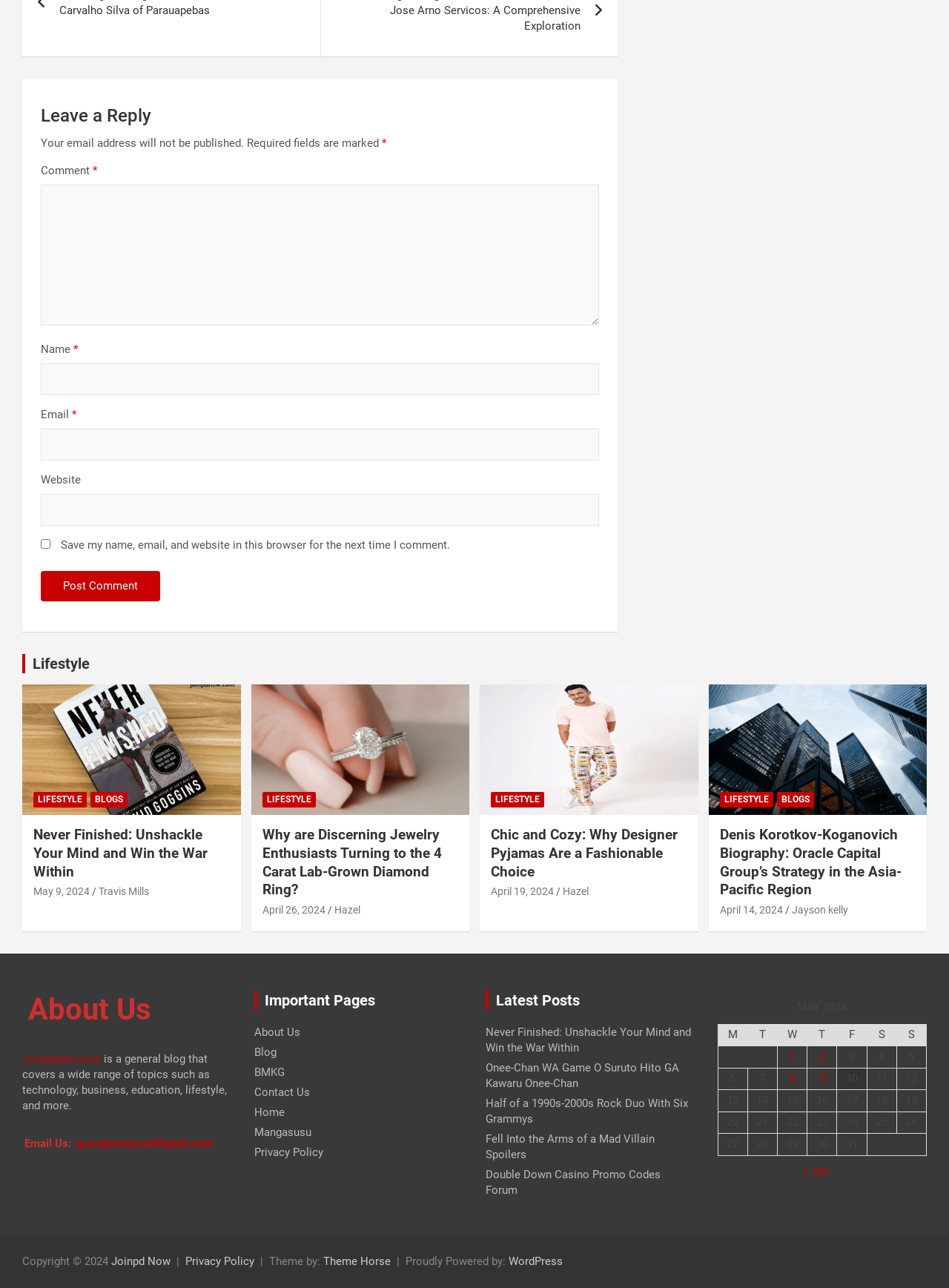Determine the bounding box coordinates for the area that needs to be clicked to fulfill this task: "Post your comment". The coordinates must be given as four float numbers between 0 and 1, i.e., [left, top, right, bottom].

[0.043, 0.443, 0.169, 0.467]